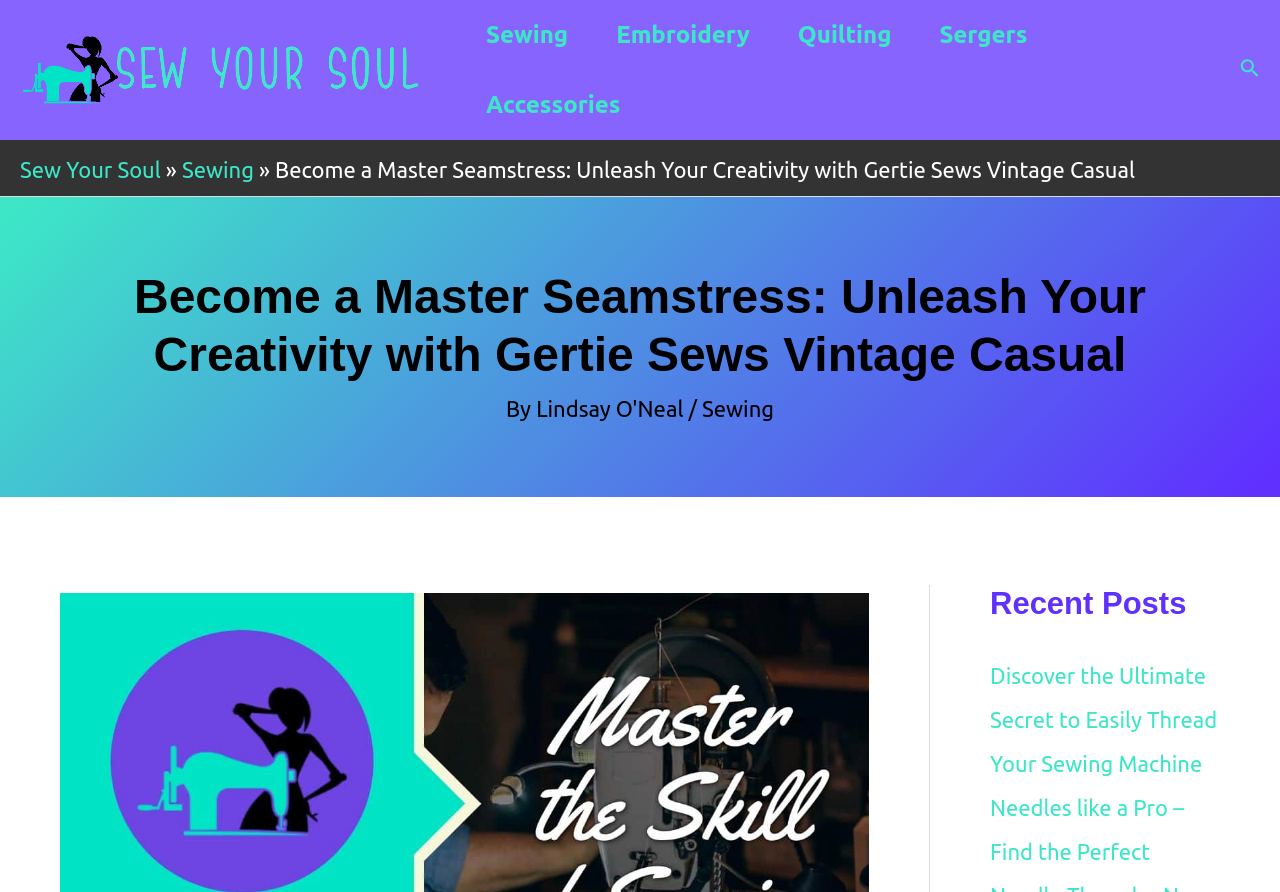Identify and provide the main heading of the webpage.

Become a Master Seamstress: Unleash Your Creativity with Gertie Sews Vintage Casual